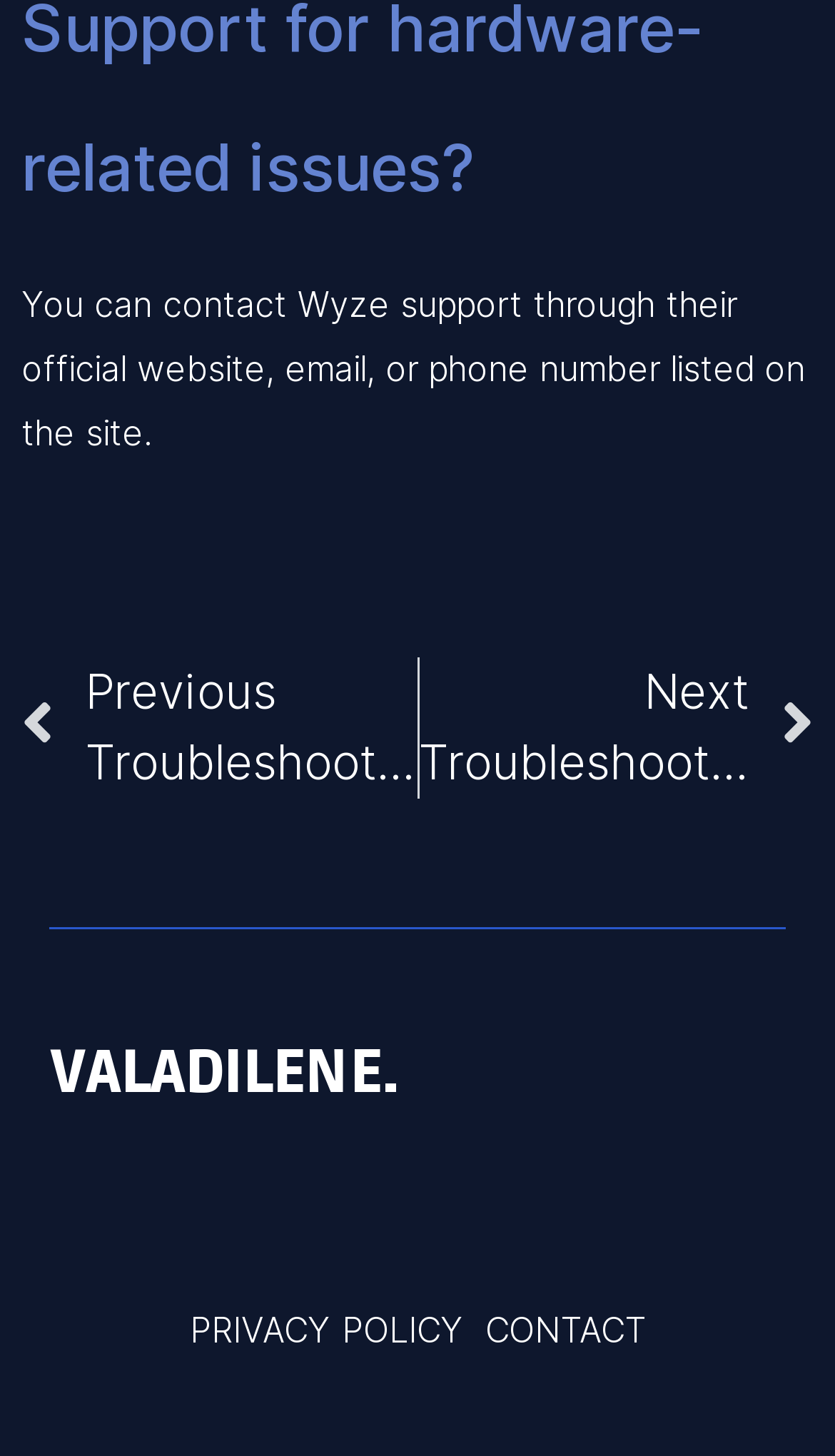Provide a single word or phrase to answer the given question: 
What is the name of the author or contributor?

VALADILENE